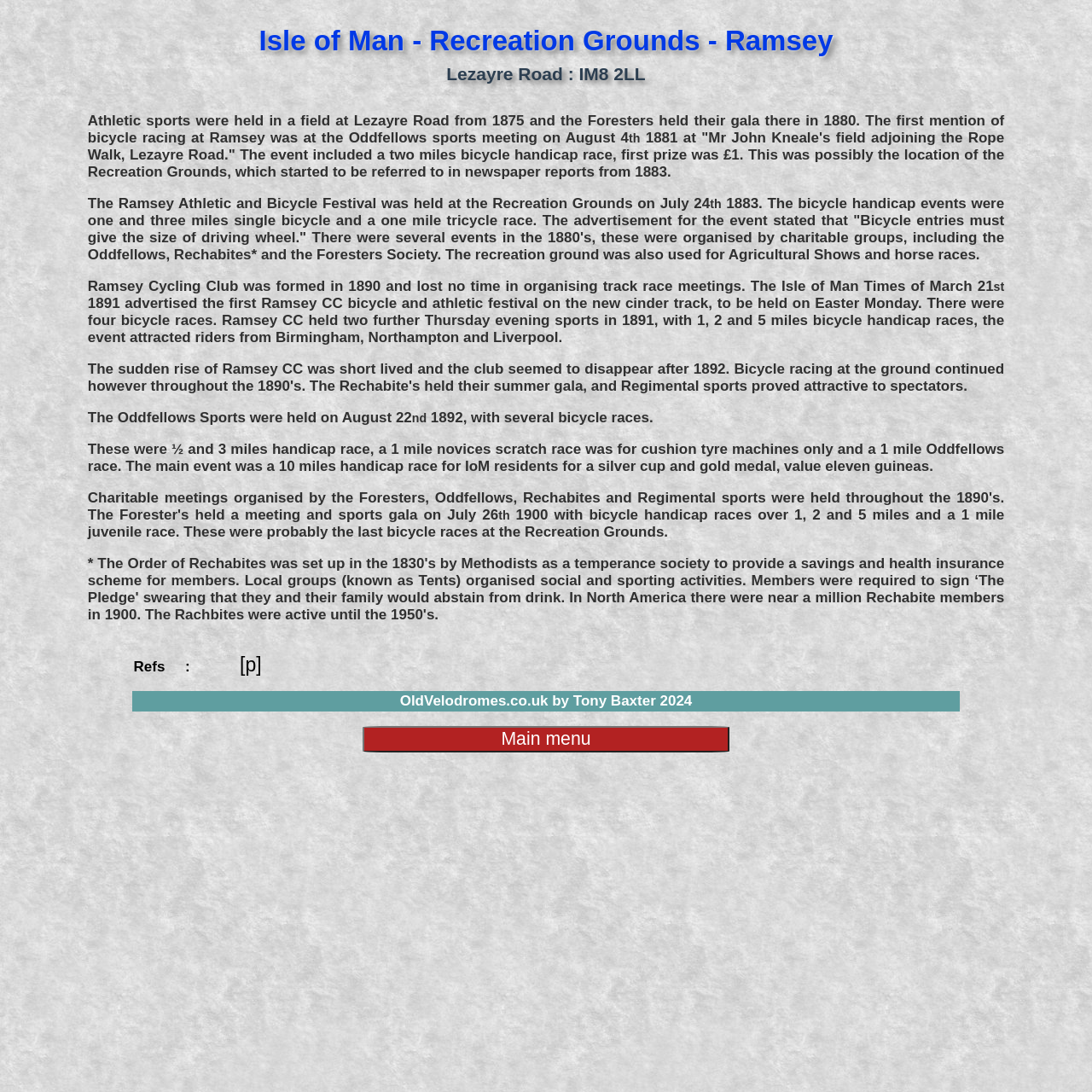What was the first prize for the two miles bicycle handicap race in 1881?
Please answer the question with as much detail and depth as you can.

I found this information by reading the StaticText element that contains the text 'The event included a two miles bicycle handicap race, first prize was £1.' This indicates that the first prize for the two miles bicycle handicap race in 1881 was £1.